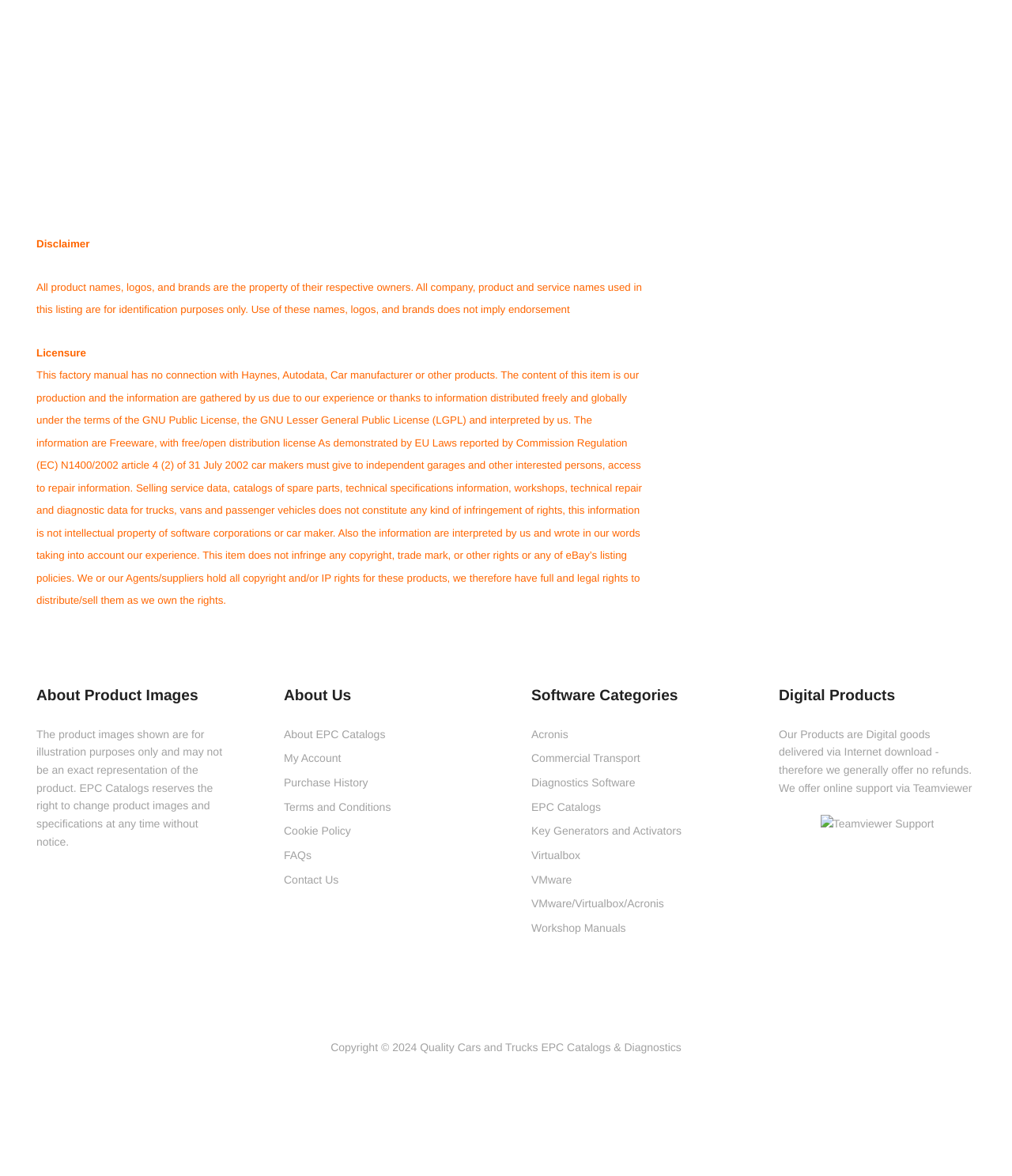Please give a succinct answer to the question in one word or phrase:
What is the purpose of the Teamviewer support?

Online support